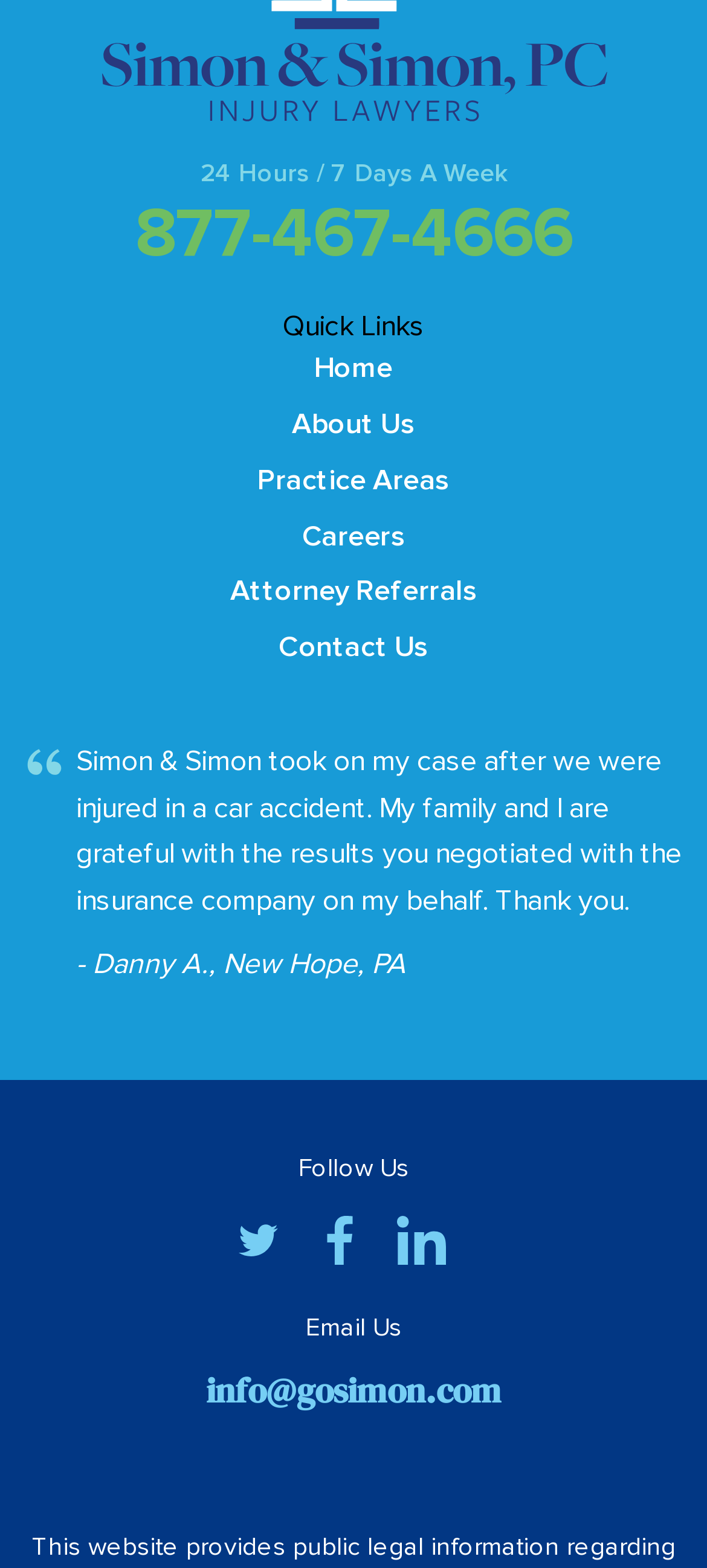Locate the UI element described by Home in the provided webpage screenshot. Return the bounding box coordinates in the format (top-left x, top-left y, bottom-right x, bottom-right y), ensuring all values are between 0 and 1.

[0.444, 0.223, 0.556, 0.247]